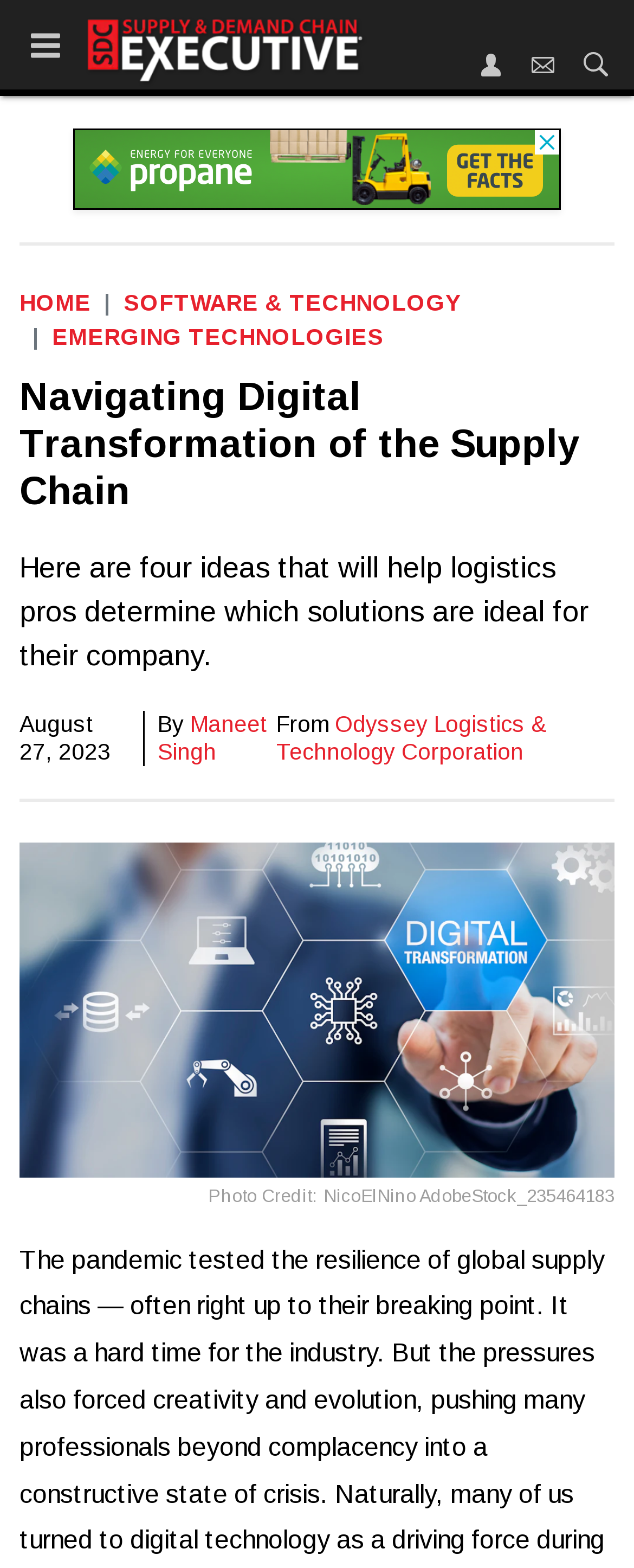Identify the bounding box coordinates of the specific part of the webpage to click to complete this instruction: "Search for something".

[0.897, 0.029, 0.959, 0.052]